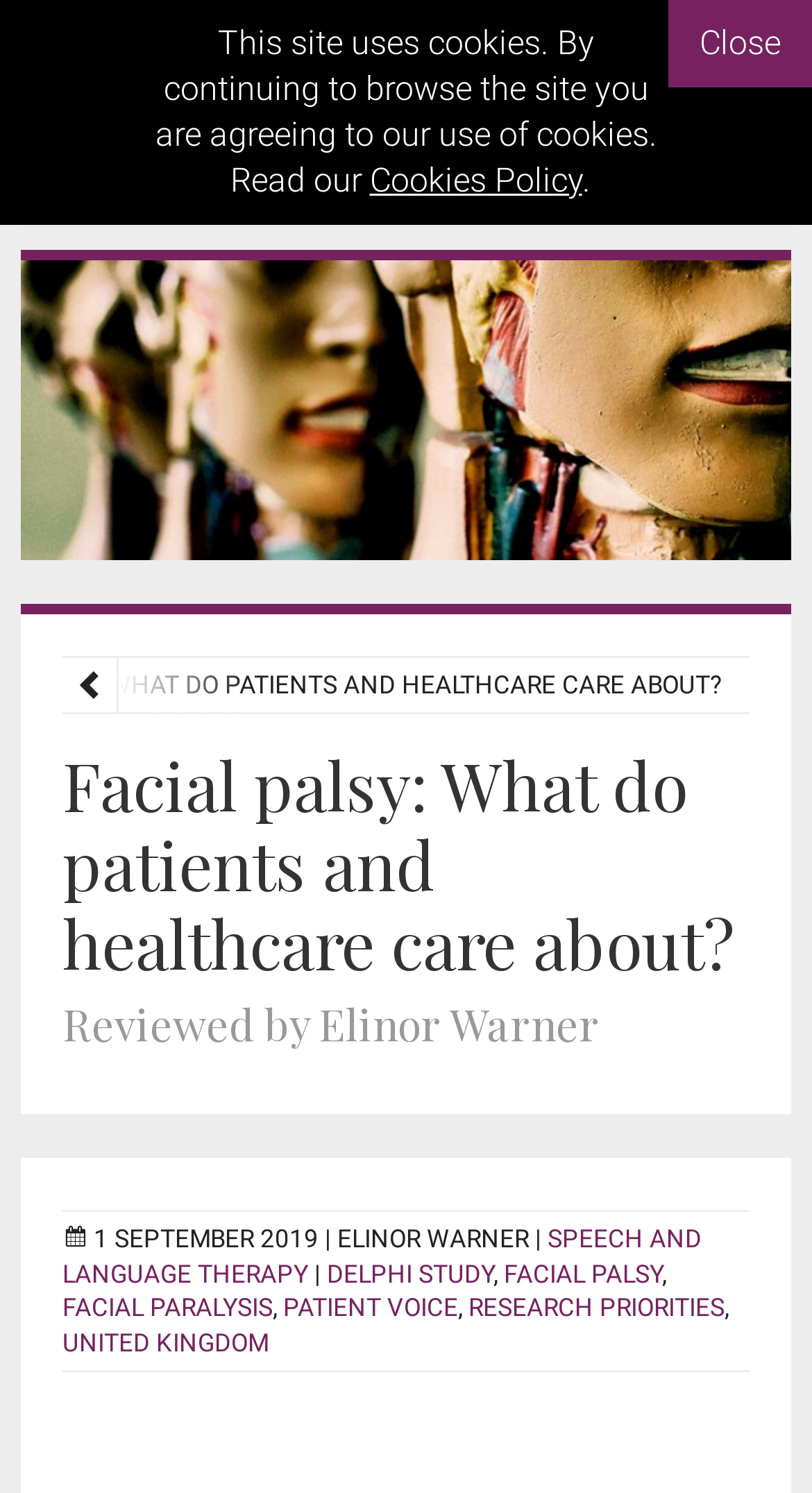What is the date of the article?
Answer the question with as much detail as possible.

I found the date of the article by looking at the static text element located at [0.115, 0.82, 0.415, 0.84] which contains the text '1 SEPTEMBER 2019 |'.